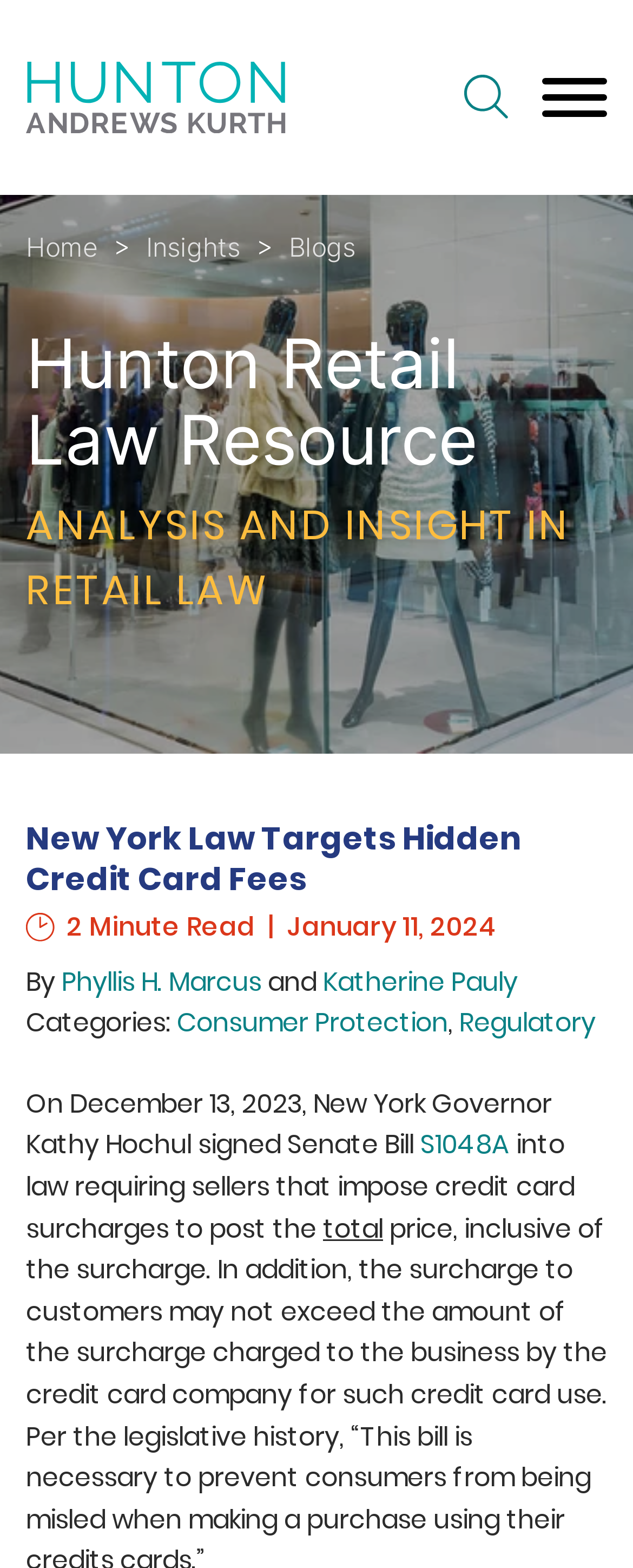Using the element description: "Hunton Andrews Kurth LLP", determine the bounding box coordinates. The coordinates should be in the format [left, top, right, bottom], with values between 0 and 1.

[0.041, 0.039, 0.451, 0.085]